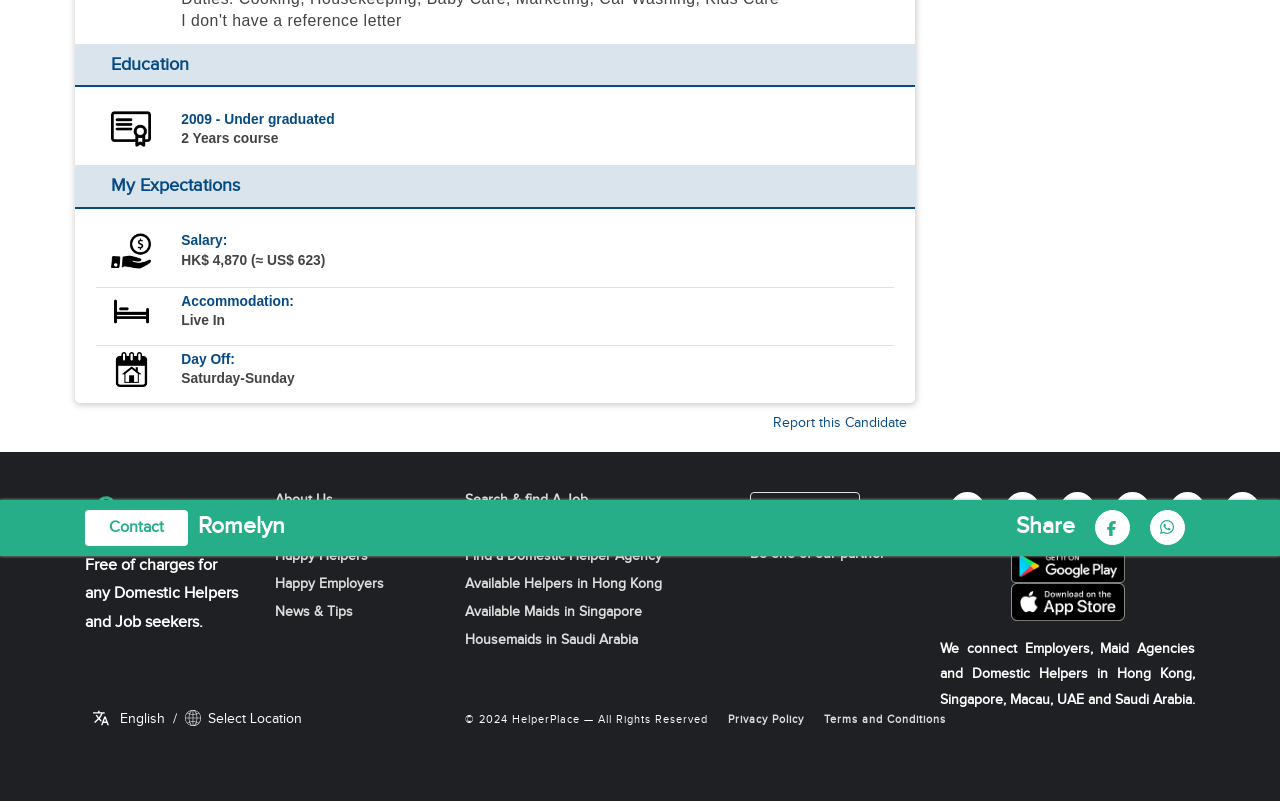Determine the bounding box coordinates for the element that should be clicked to follow this instruction: "Search for a job". The coordinates should be given as four float numbers between 0 and 1, in the format [left, top, right, bottom].

[0.363, 0.614, 0.459, 0.634]